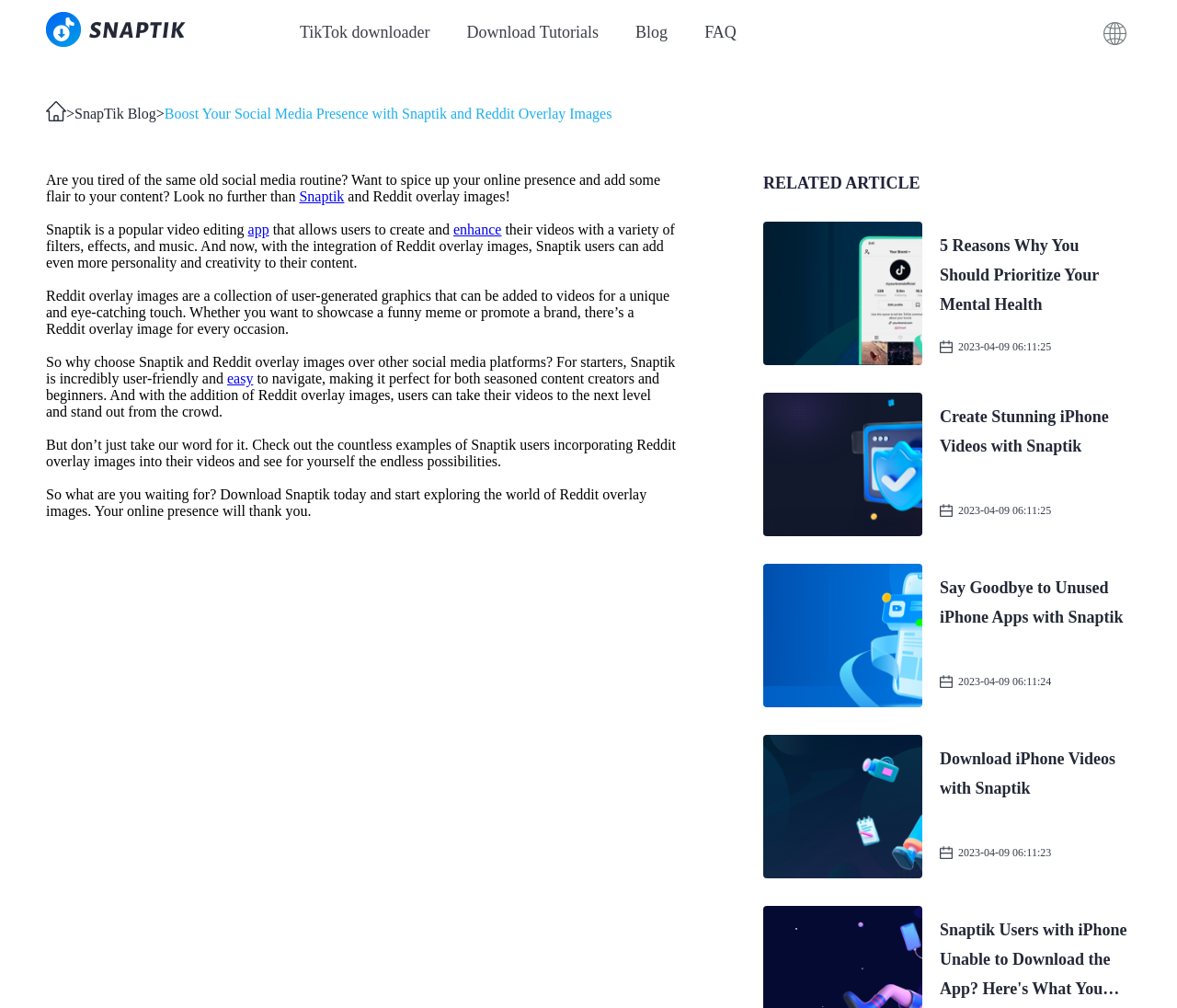Identify the bounding box coordinates for the element you need to click to achieve the following task: "Download Snaptik today". Provide the bounding box coordinates as four float numbers between 0 and 1, in the form [left, top, right, bottom].

[0.039, 0.483, 0.549, 0.515]